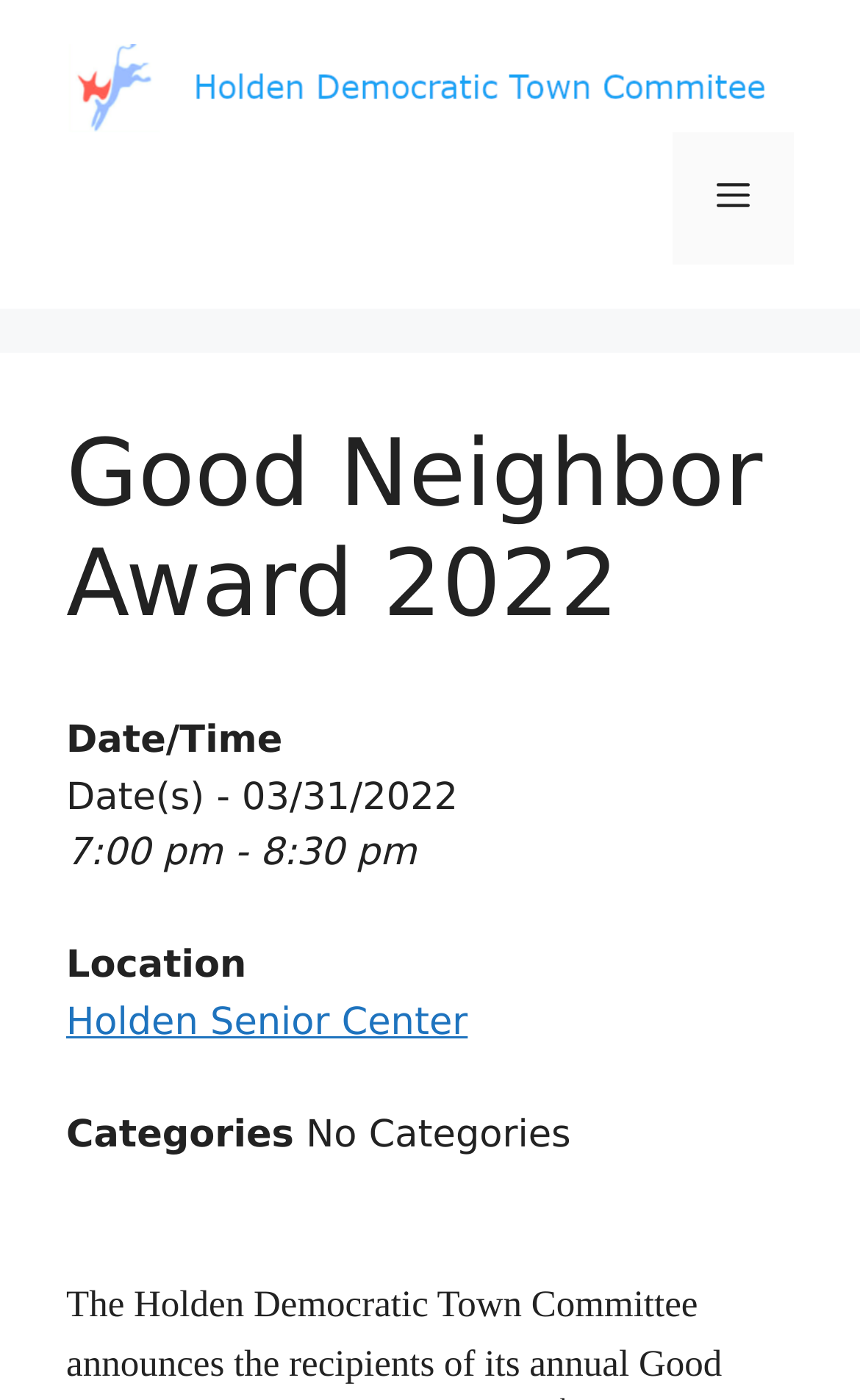Using the format (top-left x, top-left y, bottom-right x, bottom-right y), and given the element description, identify the bounding box coordinates within the screenshot: Home

None